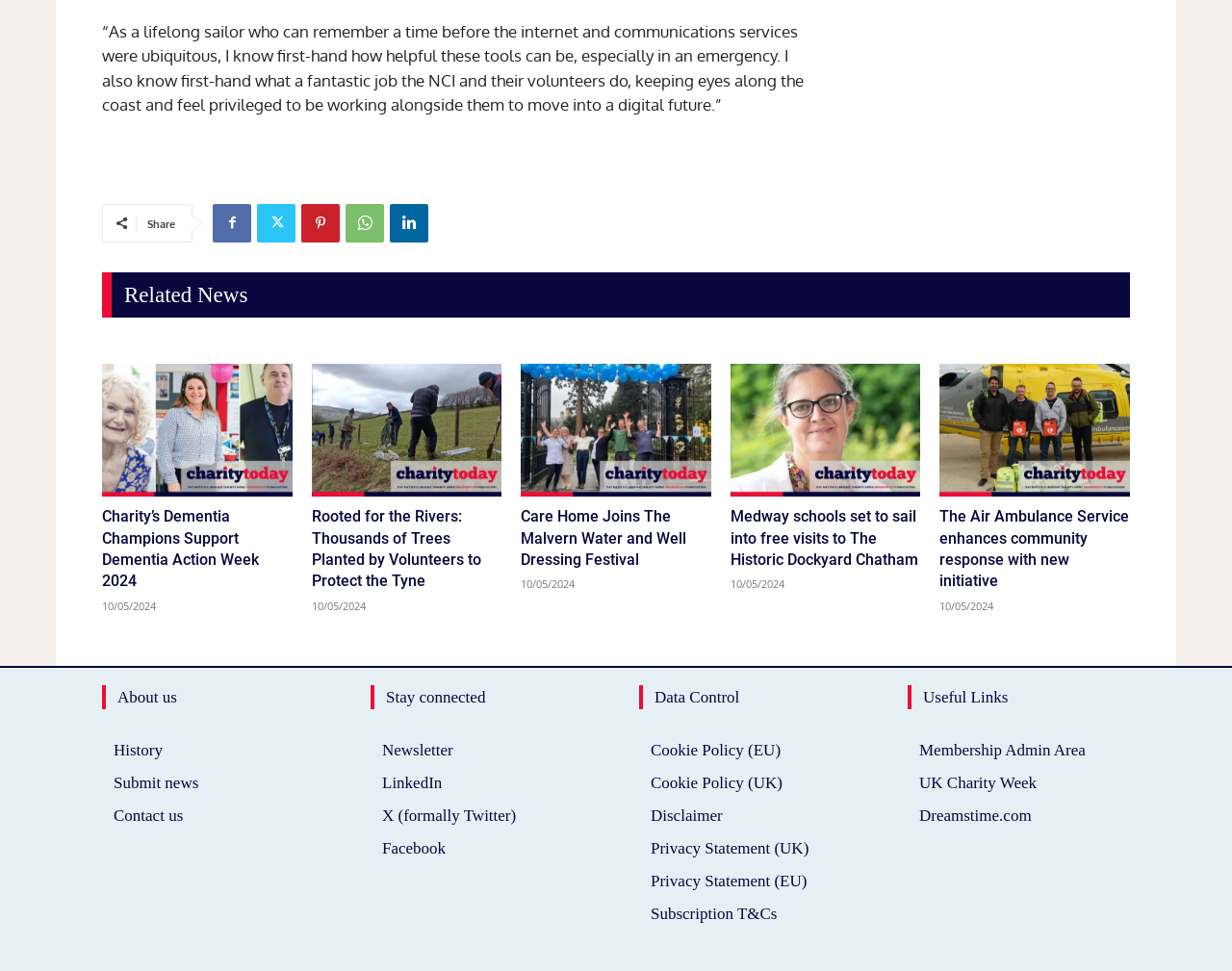Locate the bounding box coordinates of the area to click to fulfill this instruction: "Subscribe to the Newsletter". The bounding box should be presented as four float numbers between 0 and 1, in the order [left, top, right, bottom].

[0.31, 0.756, 0.481, 0.79]